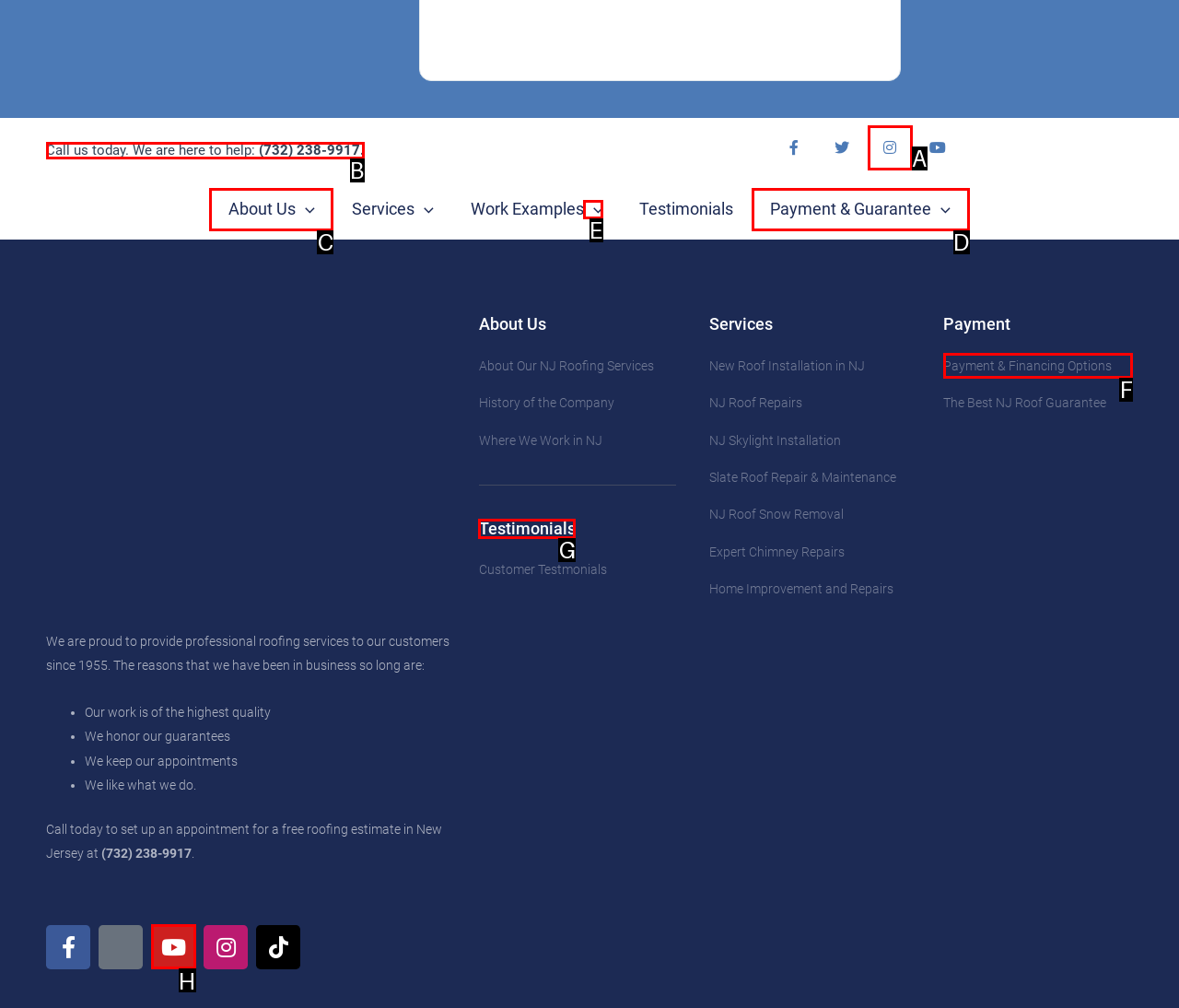Determine the HTML element to click for the instruction: View customer testimonials.
Answer with the letter corresponding to the correct choice from the provided options.

G